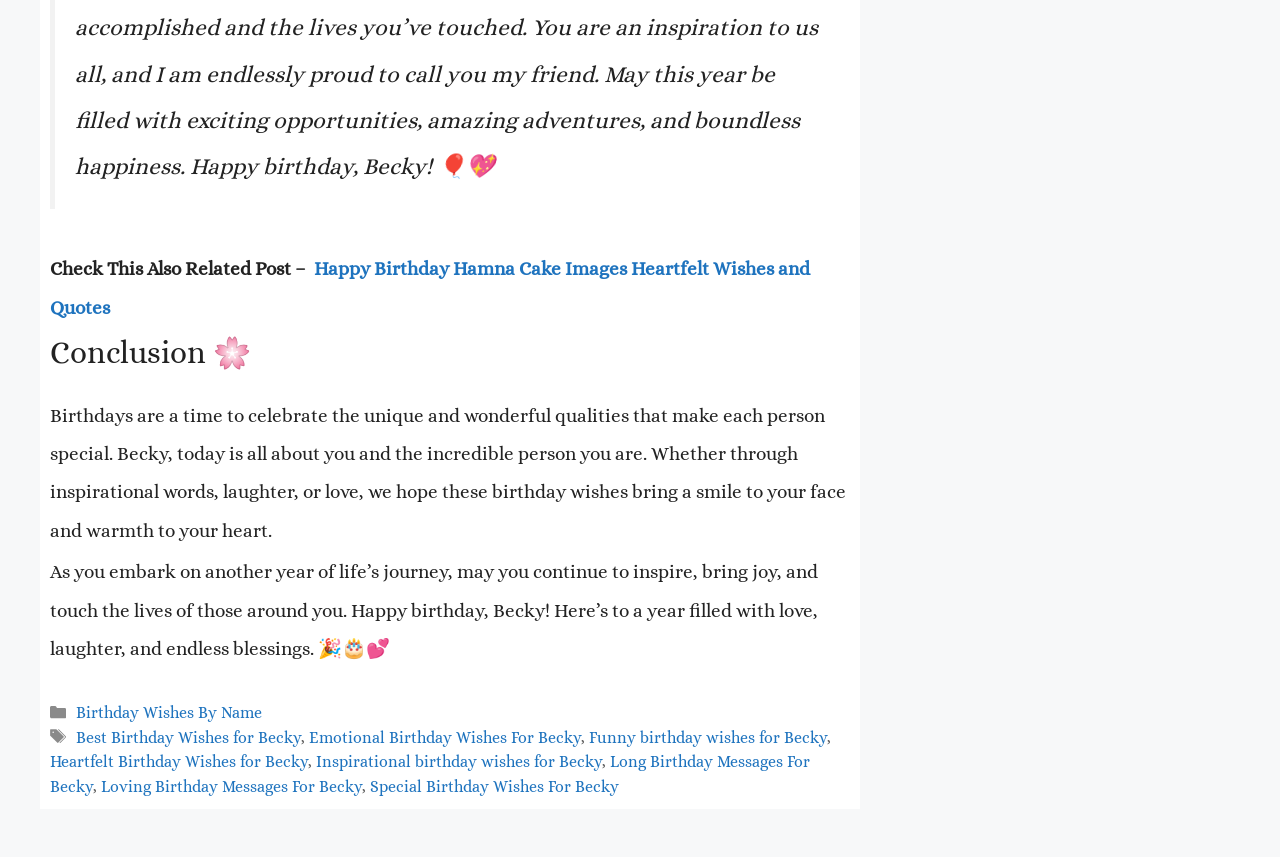How many links are there in the footer section?
From the screenshot, provide a brief answer in one word or phrase.

9